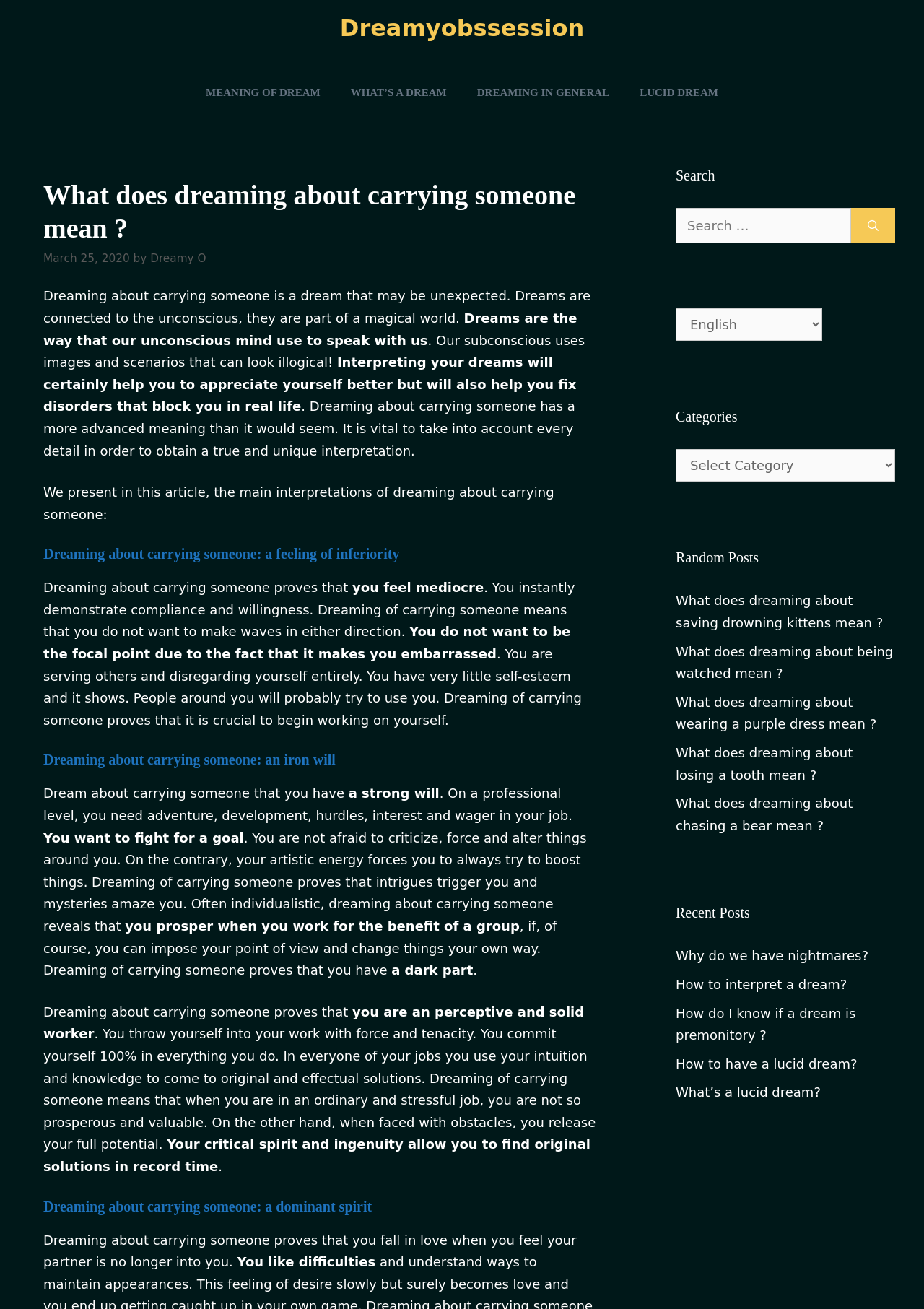Please pinpoint the bounding box coordinates for the region I should click to adhere to this instruction: "Learn how to have a lucid dream".

[0.731, 0.807, 0.928, 0.818]